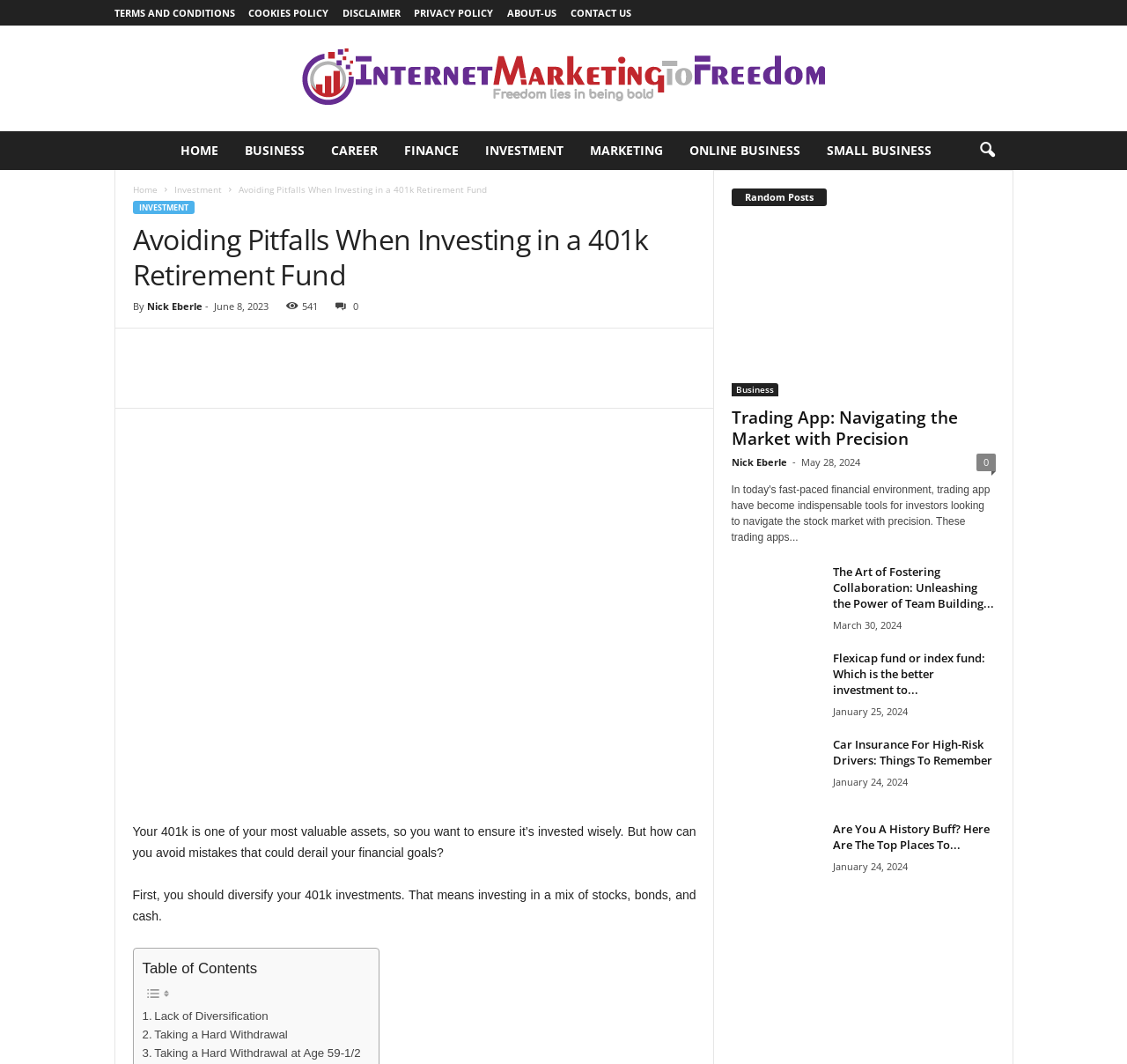What is the main topic of this webpage?
Please provide a comprehensive answer to the question based on the webpage screenshot.

Based on the webpage content, the main topic is about investing in a 401k retirement fund and avoiding common mistakes that can derail financial goals.